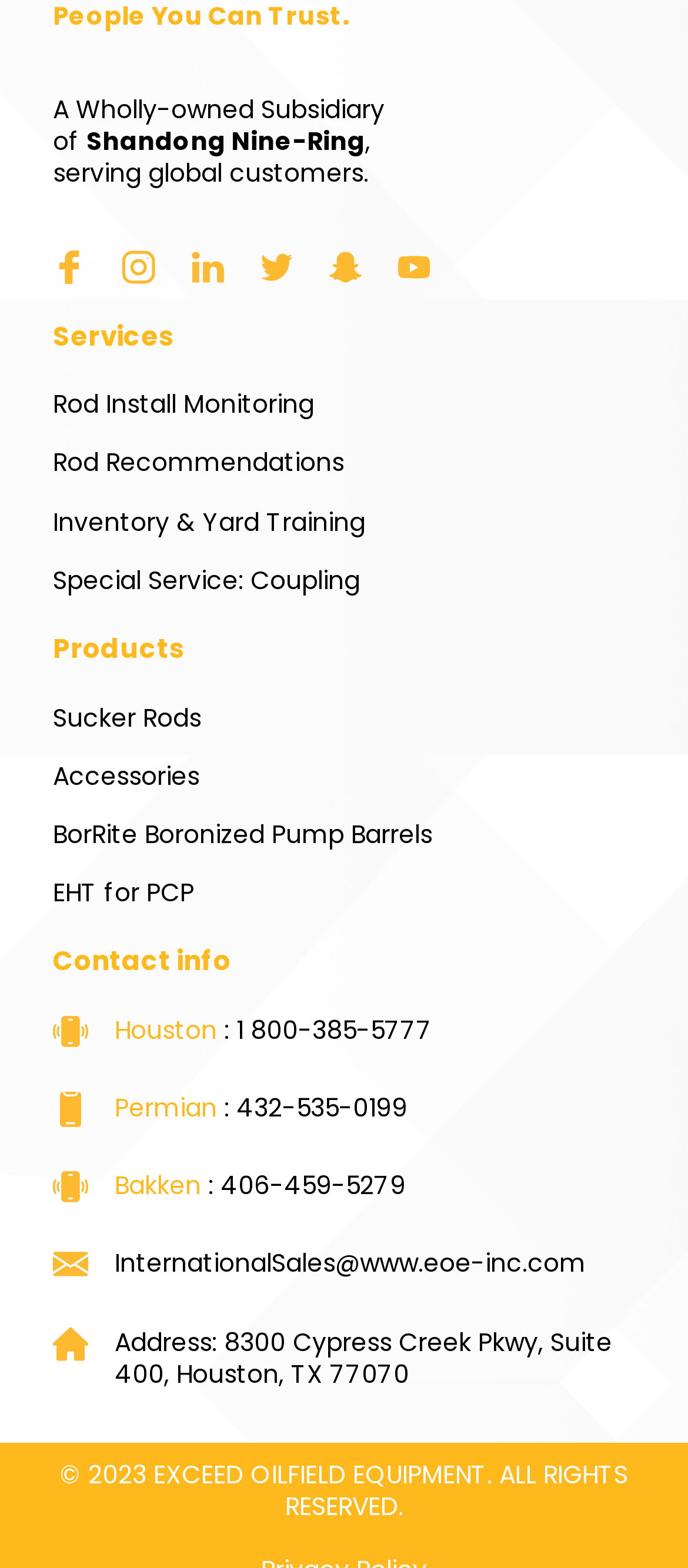Can you identify the bounding box coordinates of the clickable region needed to carry out this instruction: 'View BorRite Boronized Pump Barrels'? The coordinates should be four float numbers within the range of 0 to 1, stated as [left, top, right, bottom].

[0.077, 0.522, 0.923, 0.542]